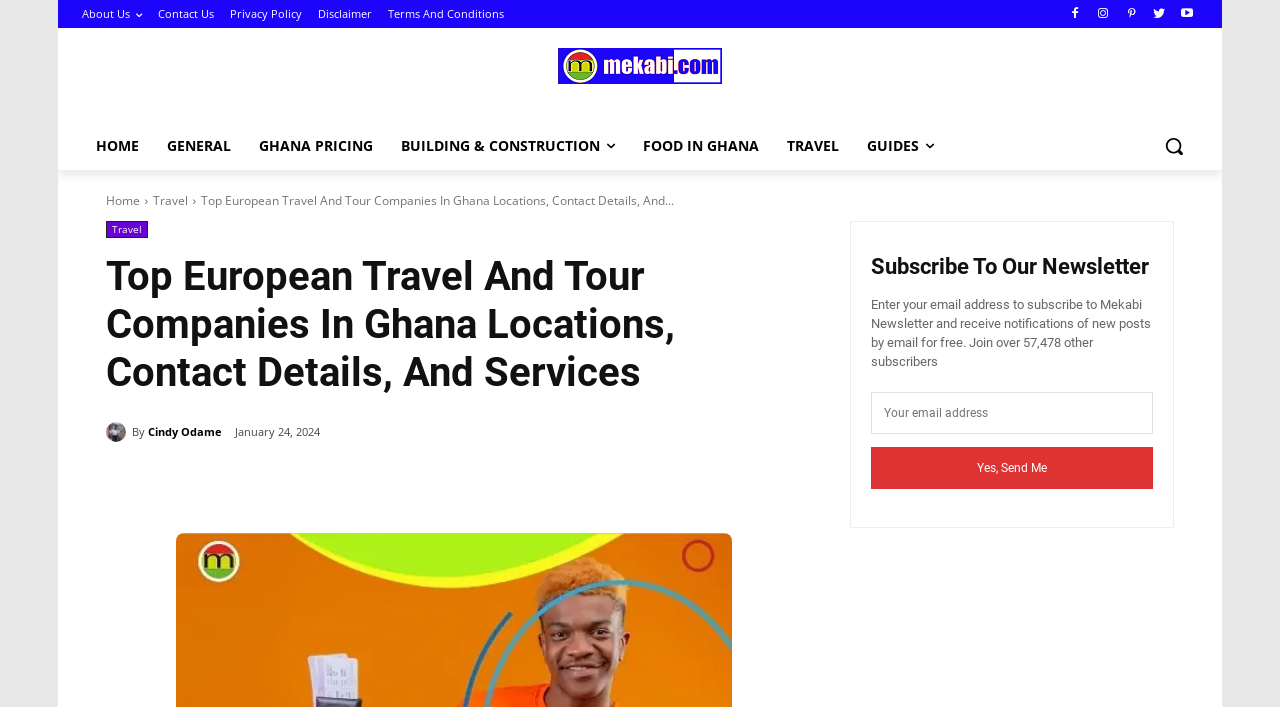Locate the bounding box coordinates for the element described below: "aria-label="email" name="EMAIL" placeholder="Your email address"". The coordinates must be four float values between 0 and 1, formatted as [left, top, right, bottom].

[0.68, 0.554, 0.901, 0.614]